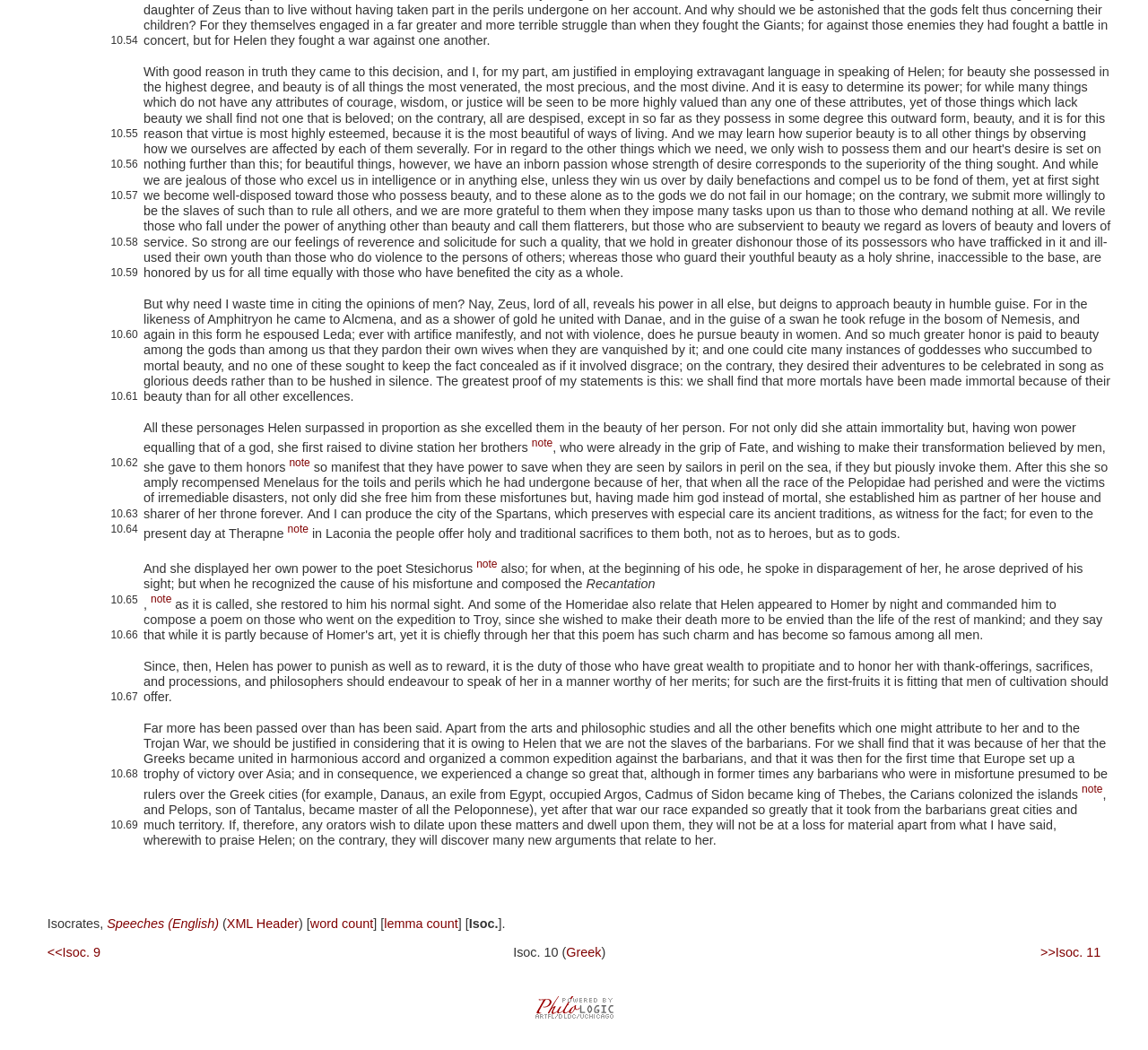What is the name of the city mentioned in the text?
Using the image as a reference, answer with just one word or a short phrase.

Thebes